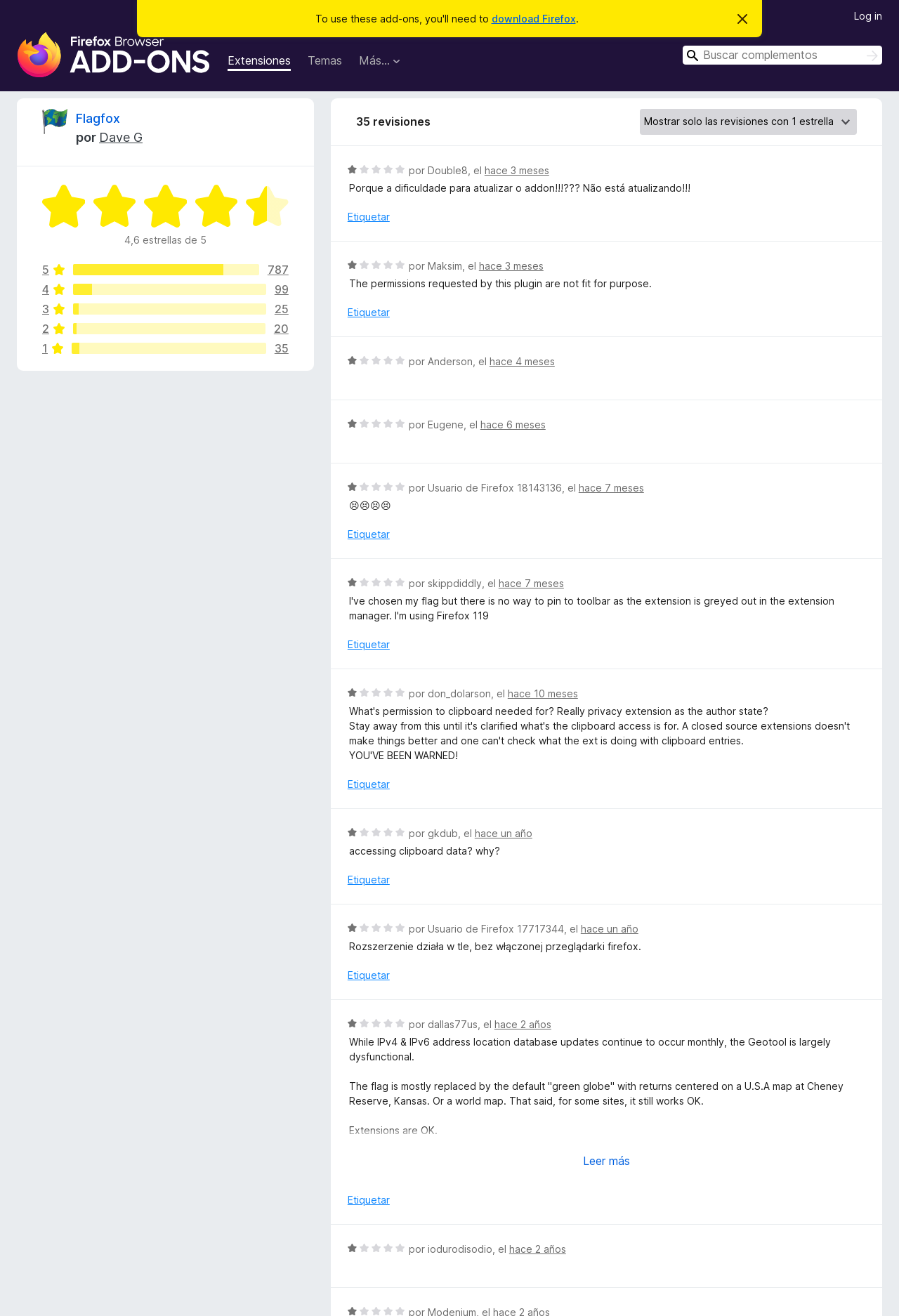Please determine the bounding box coordinates of the section I need to click to accomplish this instruction: "View 'CHRISTMAS CARD MAKING' tutorials".

None